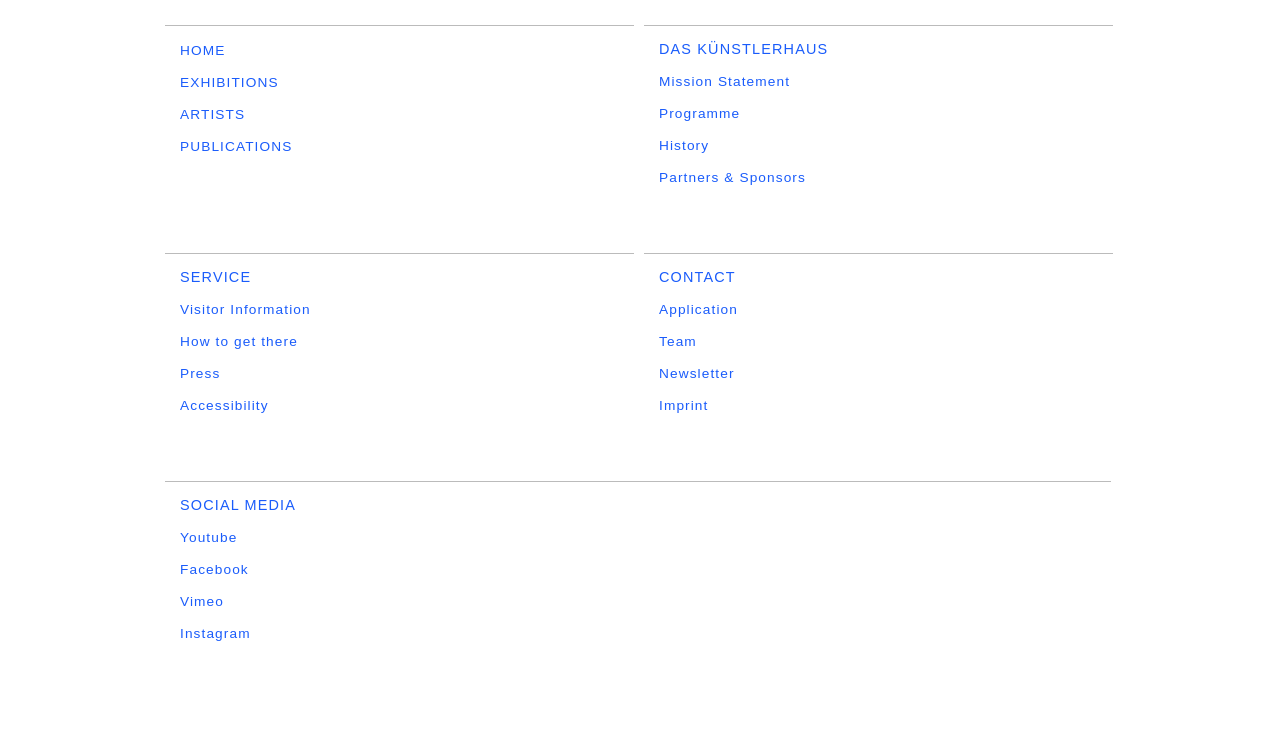Provide a short, one-word or phrase answer to the question below:
What is the name of the art organization?

DAS KÜNSTLERHAUS